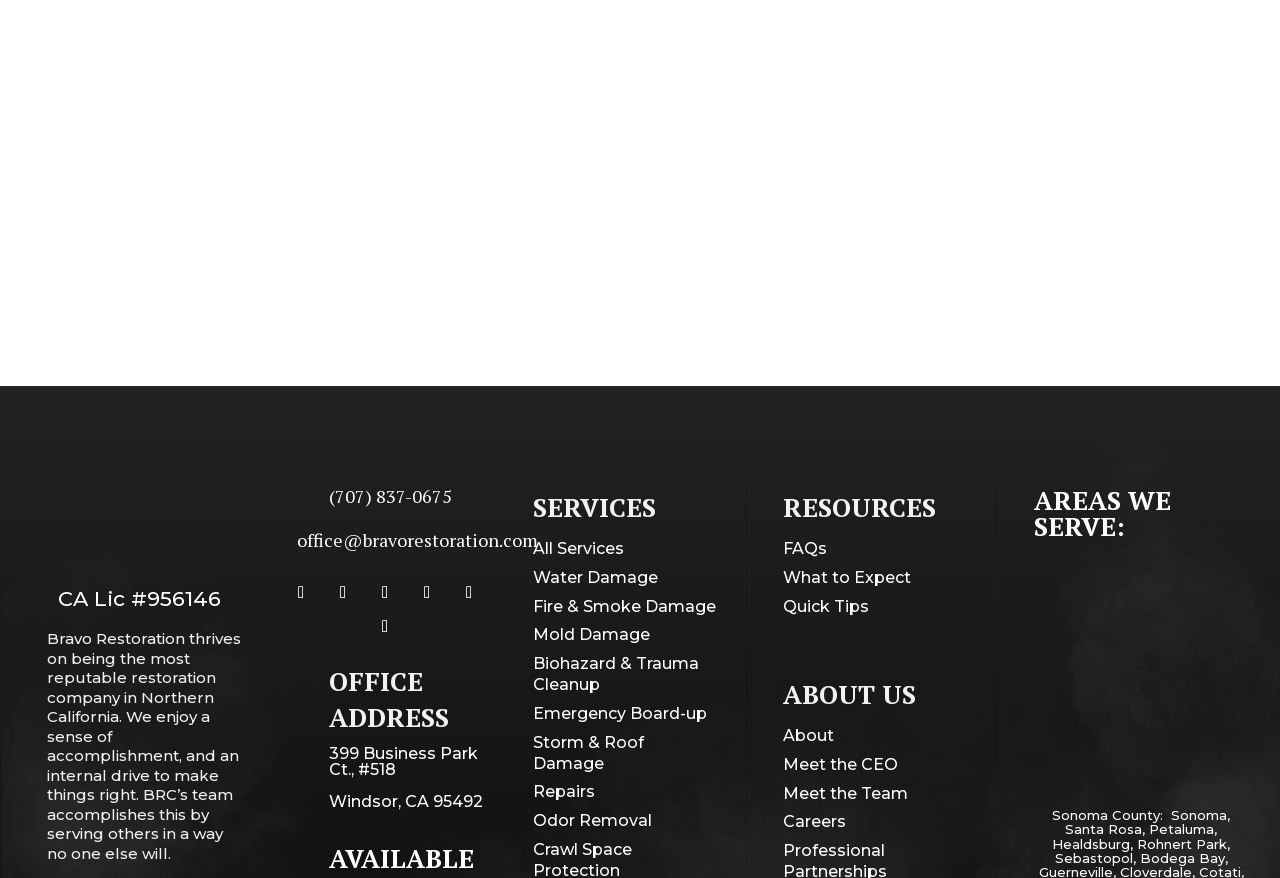Can you specify the bounding box coordinates for the region that should be clicked to fulfill this instruction: "Call the office".

[0.257, 0.555, 0.388, 0.587]